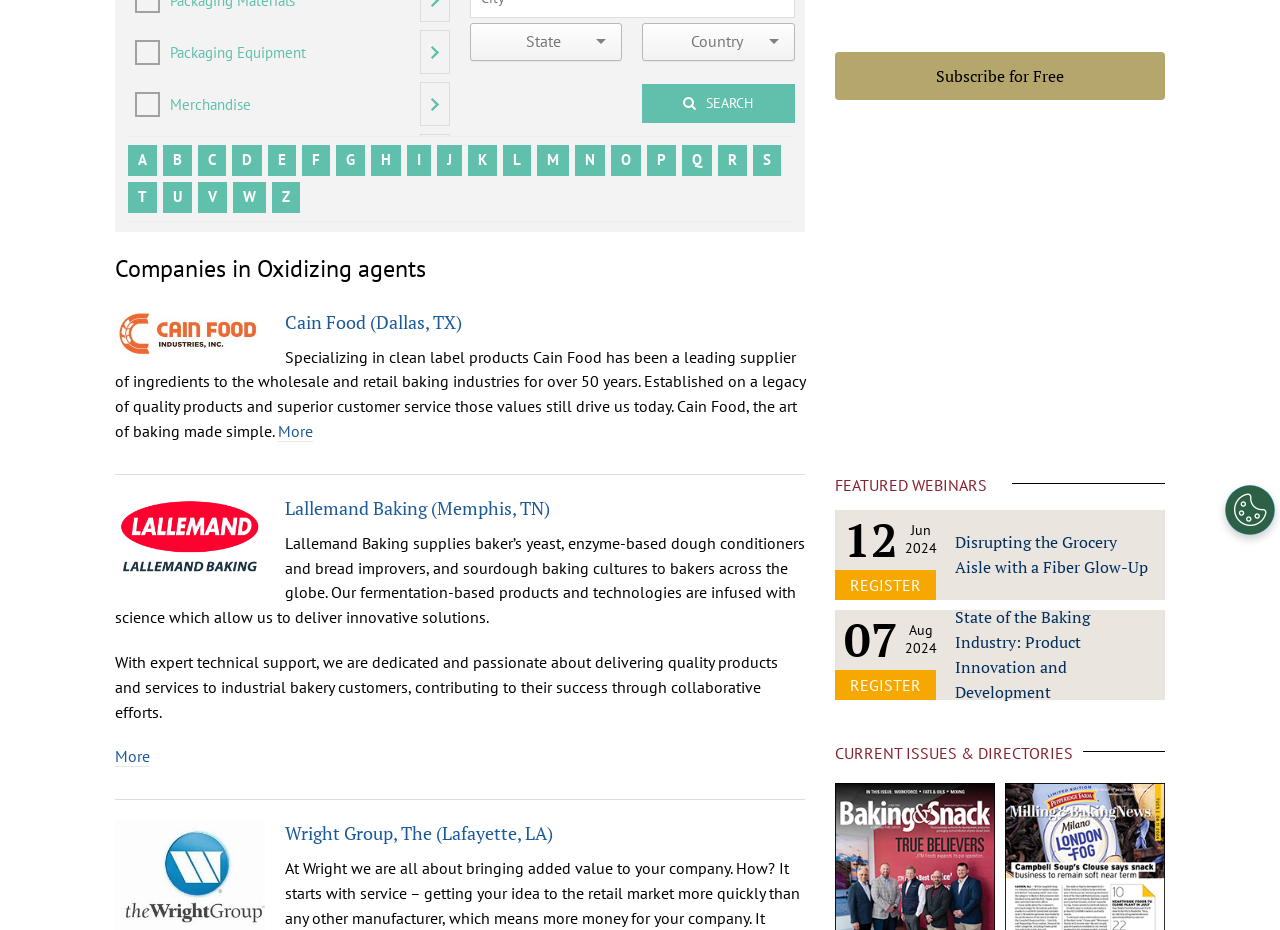Given the element description "Subscribe for Free", identify the bounding box of the corresponding UI element.

[0.652, 0.056, 0.91, 0.107]